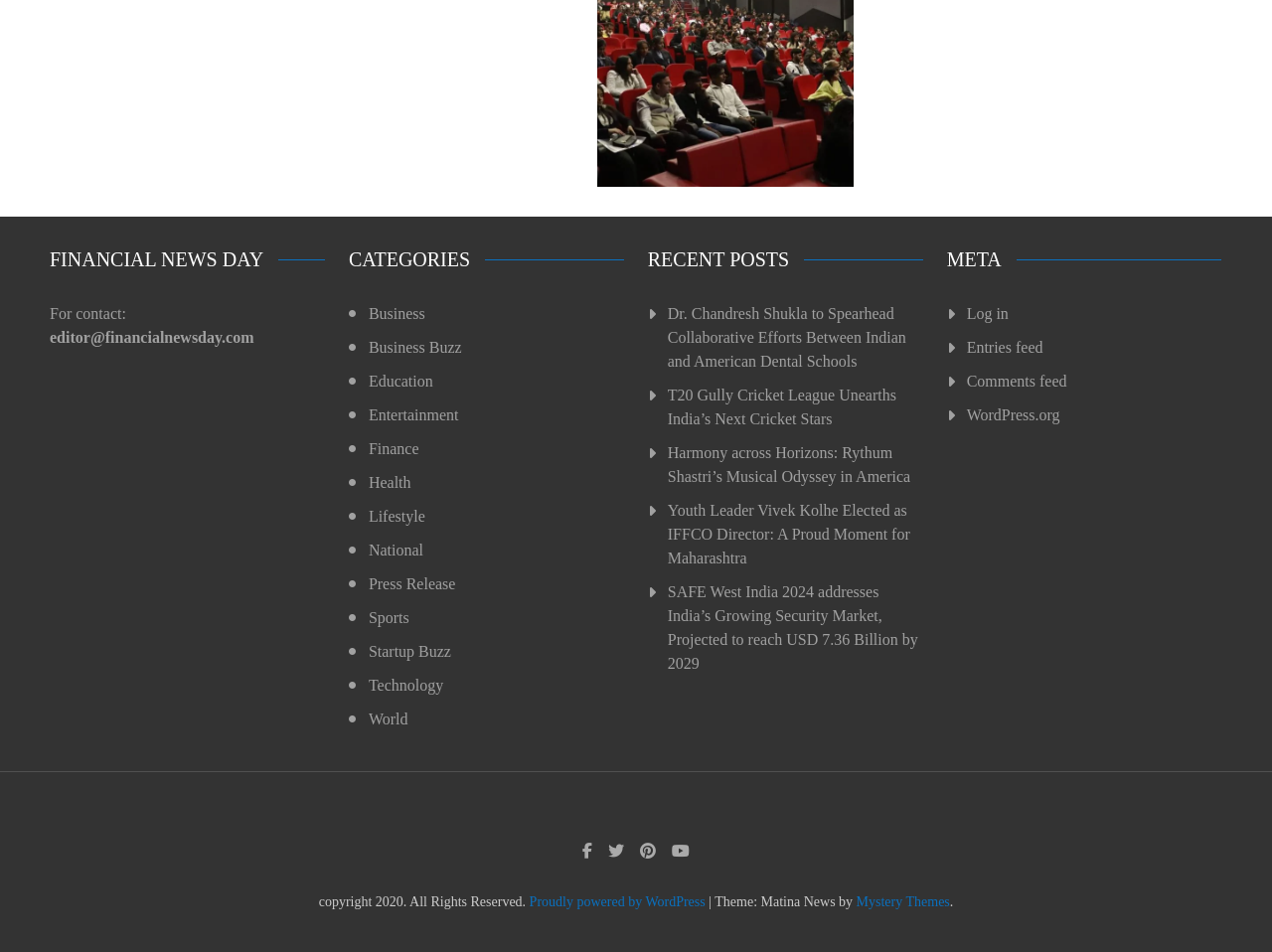Bounding box coordinates are specified in the format (top-left x, top-left y, bottom-right x, bottom-right y). All values are floating point numbers bounded between 0 and 1. Please provide the bounding box coordinate of the region this sentence describes: Log in

[0.76, 0.317, 0.96, 0.343]